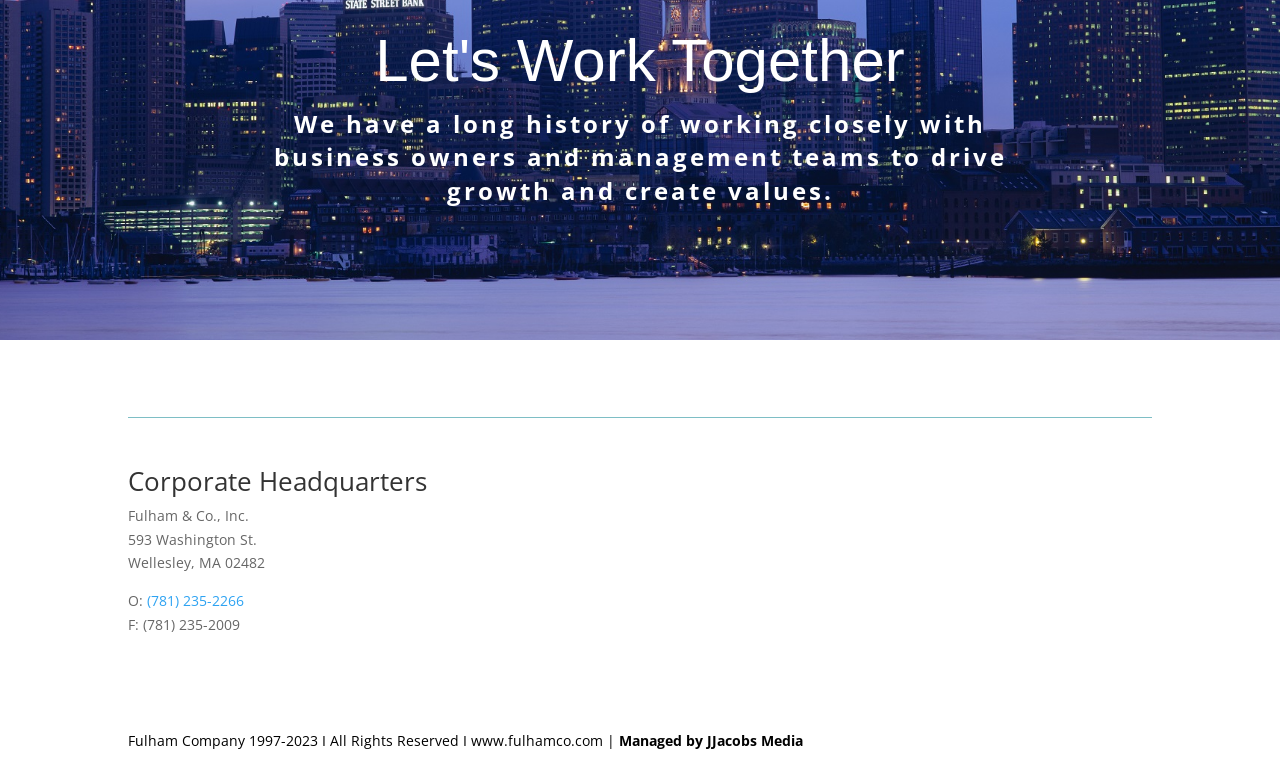Provide the bounding box coordinates of the HTML element this sentence describes: "Managed by JJacobs Media". The bounding box coordinates consist of four float numbers between 0 and 1, i.e., [left, top, right, bottom].

[0.484, 0.952, 0.627, 0.977]